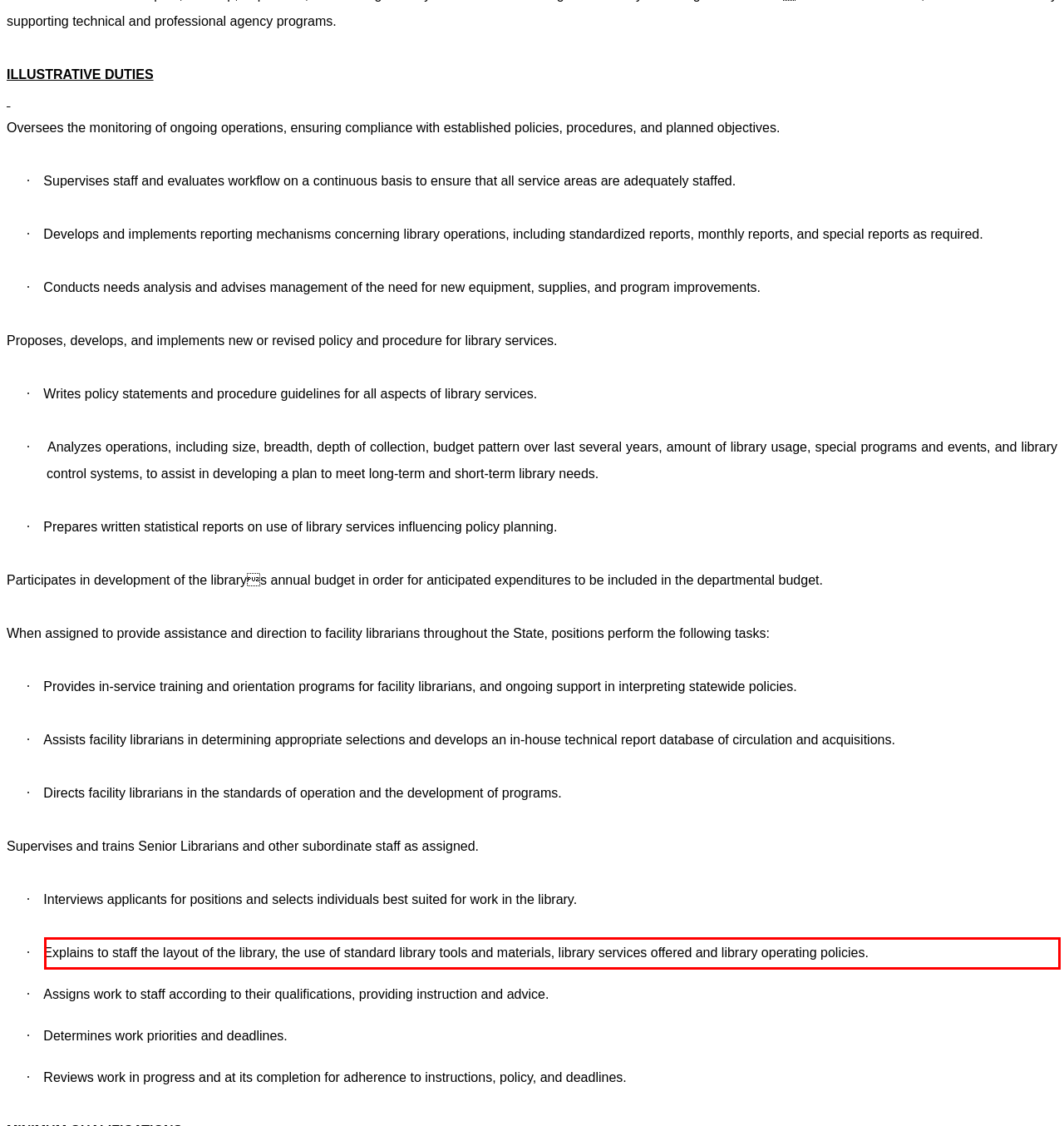You have a screenshot of a webpage with a UI element highlighted by a red bounding box. Use OCR to obtain the text within this highlighted area.

· Explains to staff the layout of the library, the use of standard library tools and materials, library services offered and library operating policies.